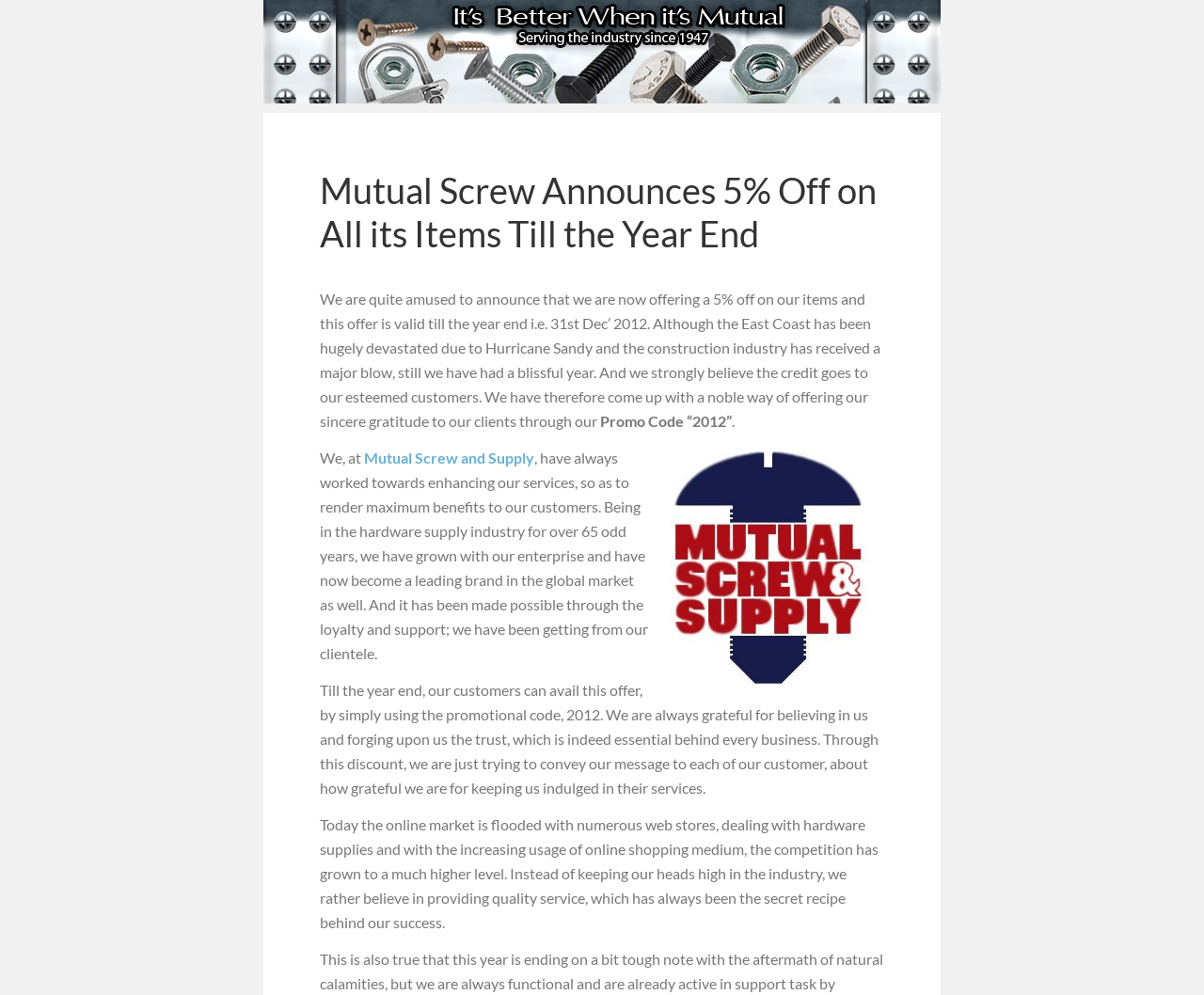What is the promo code?
Please provide a detailed and comprehensive answer to the question.

The promo code is mentioned in the StaticText element with the text 'Promo Code “2012”'.